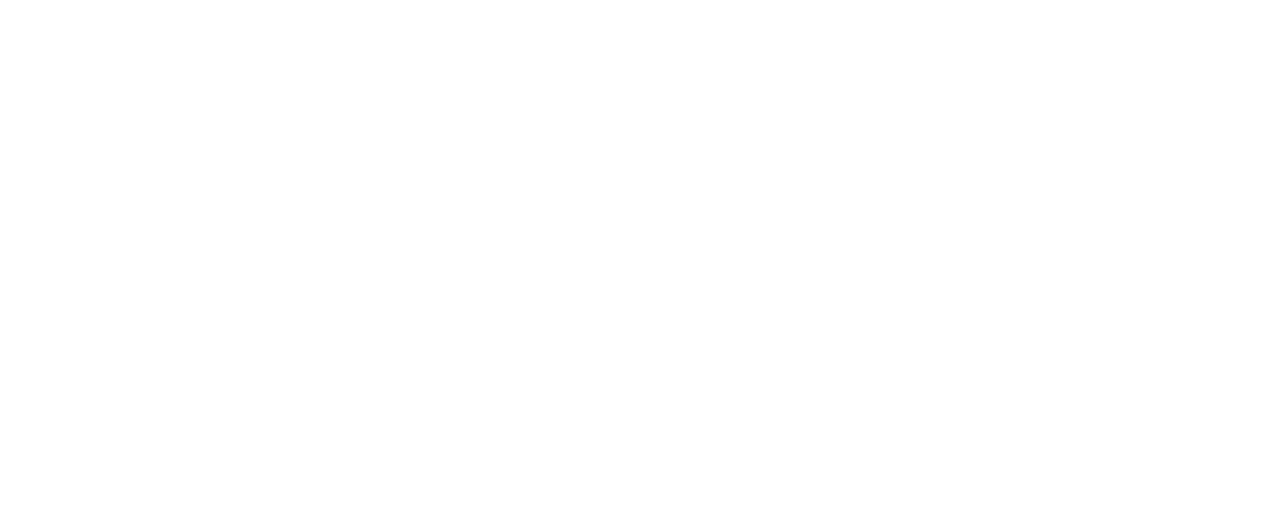What is the address of the Research Council of Finland?
Look at the image and answer the question using a single word or phrase.

Hakaniemenranta 6, PO Box 131, FI-00531 Helsinki